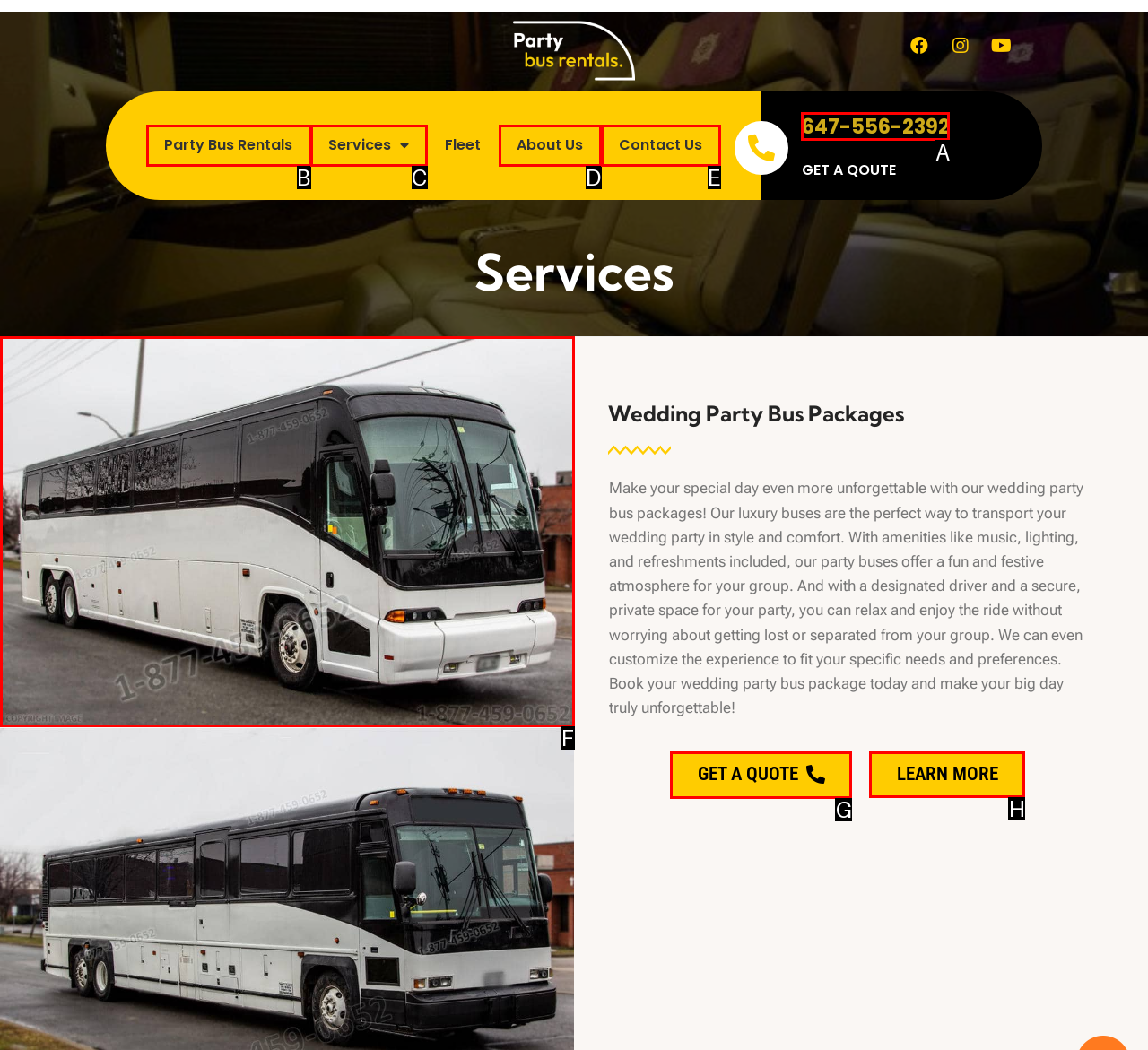Given the description: Get a Quote, choose the HTML element that matches it. Indicate your answer with the letter of the option.

G